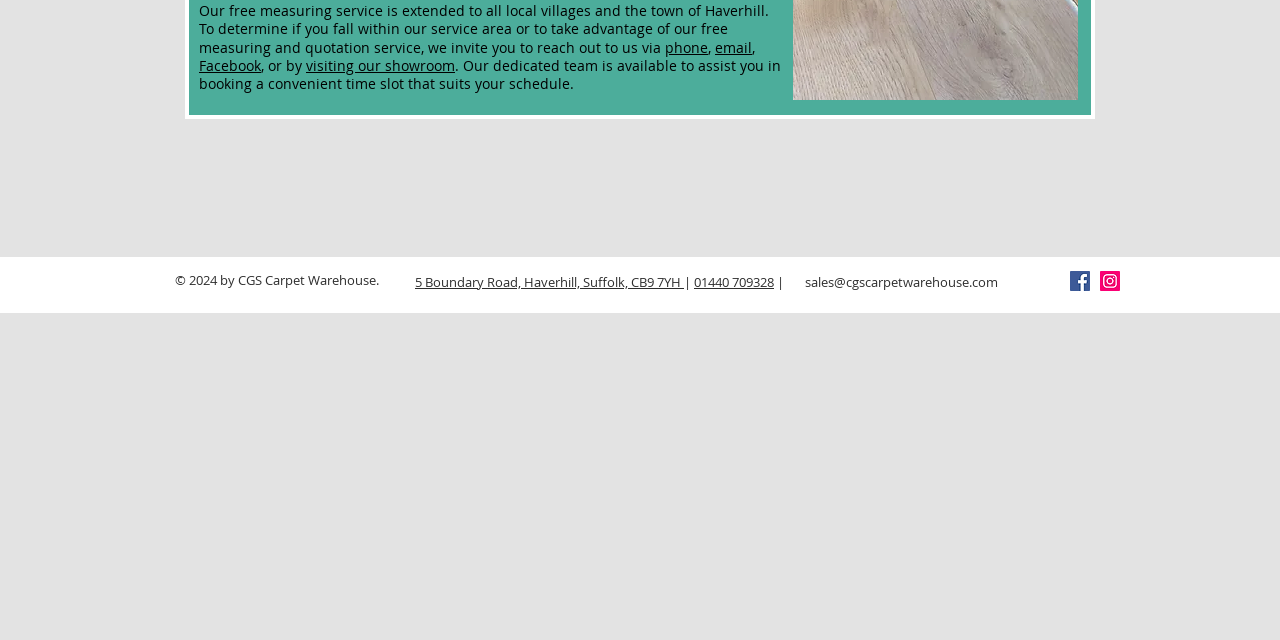Refer to the element description visiting our showroom and identify the corresponding bounding box in the screenshot. Format the coordinates as (top-left x, top-left y, bottom-right x, bottom-right y) with values in the range of 0 to 1.

[0.239, 0.087, 0.355, 0.117]